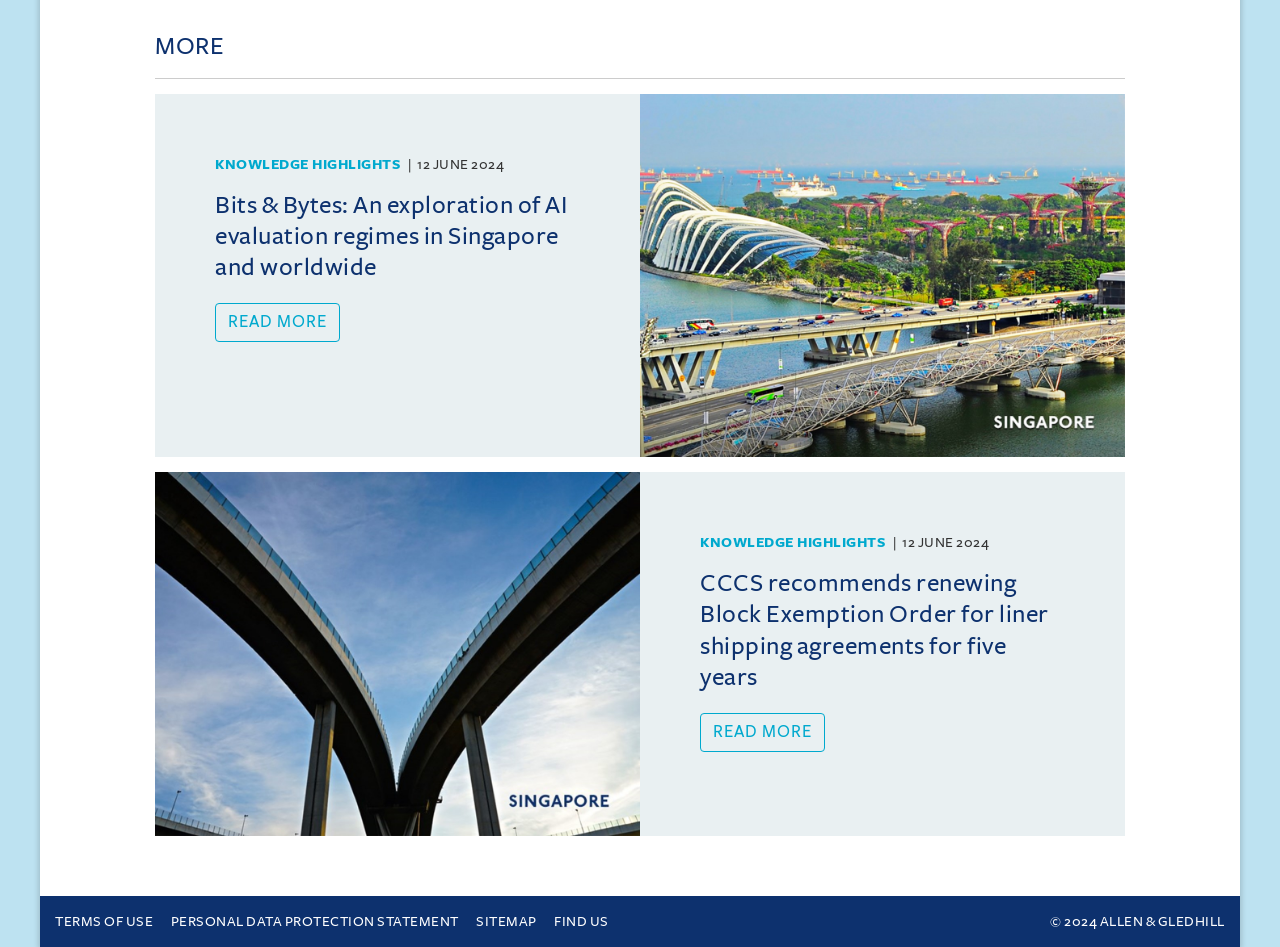Pinpoint the bounding box coordinates of the element that must be clicked to accomplish the following instruction: "read more about CCCS recommends renewing Block Exemption Order". The coordinates should be in the format of four float numbers between 0 and 1, i.e., [left, top, right, bottom].

[0.547, 0.753, 0.645, 0.794]